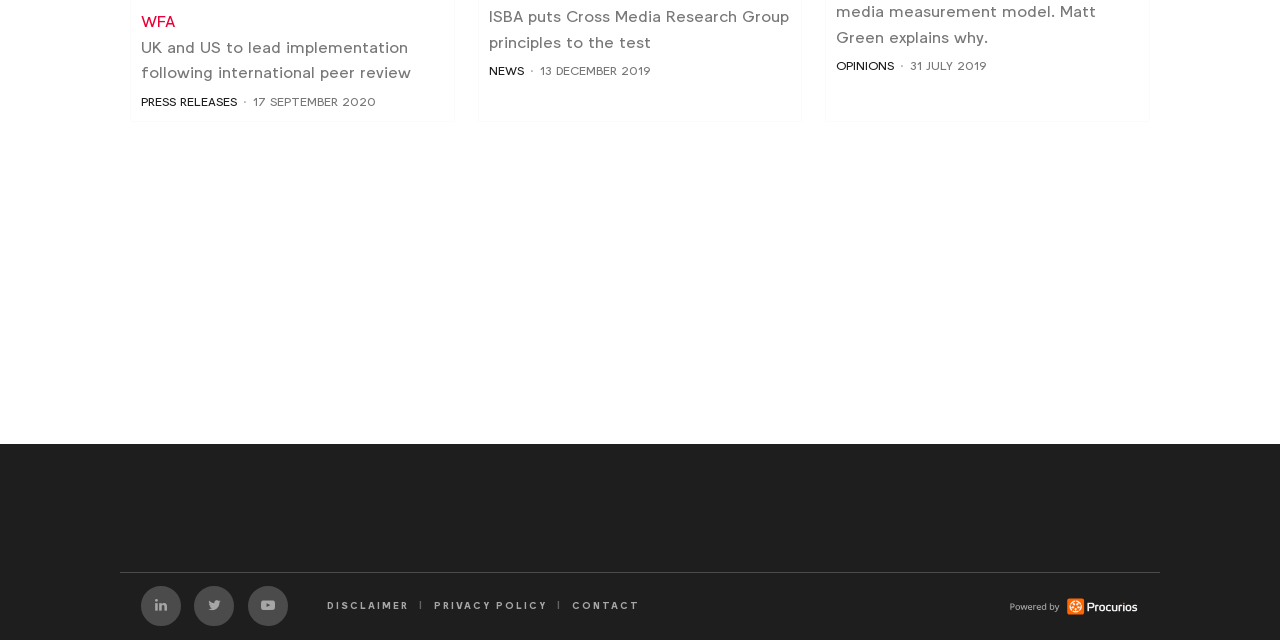Using the description: "Diversity", determine the UI element's bounding box coordinates. Ensure the coordinates are in the format of four float numbers between 0 and 1, i.e., [left, top, right, bottom].

[0.431, 0.042, 0.501, 0.09]